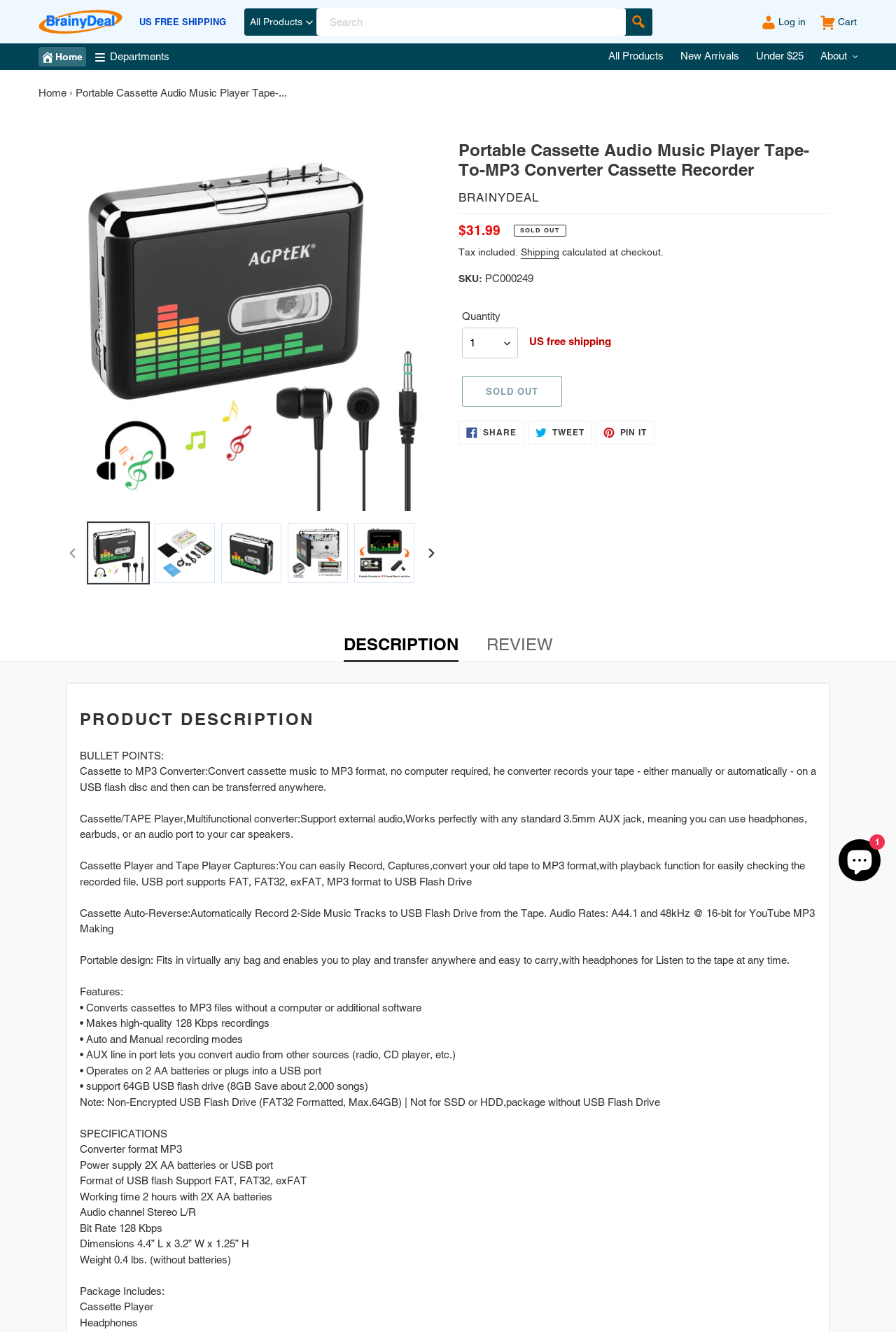Find the bounding box coordinates of the element to click in order to complete the given instruction: "Search for products."

[0.271, 0.006, 0.729, 0.027]